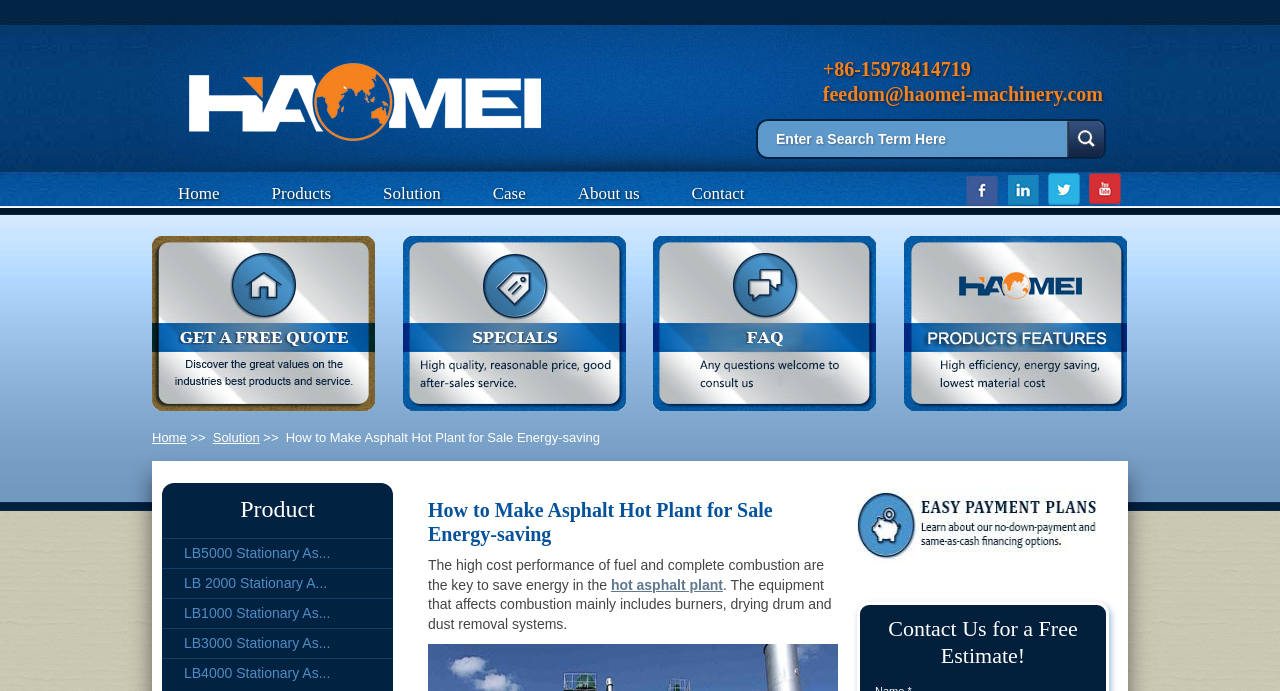With reference to the image, please provide a detailed answer to the following question: What is the title of the section that contains the search form?

I found the title of the section by looking at the heading element with the text 'Search form' located at [0.591, 0.201, 0.65, 0.203].